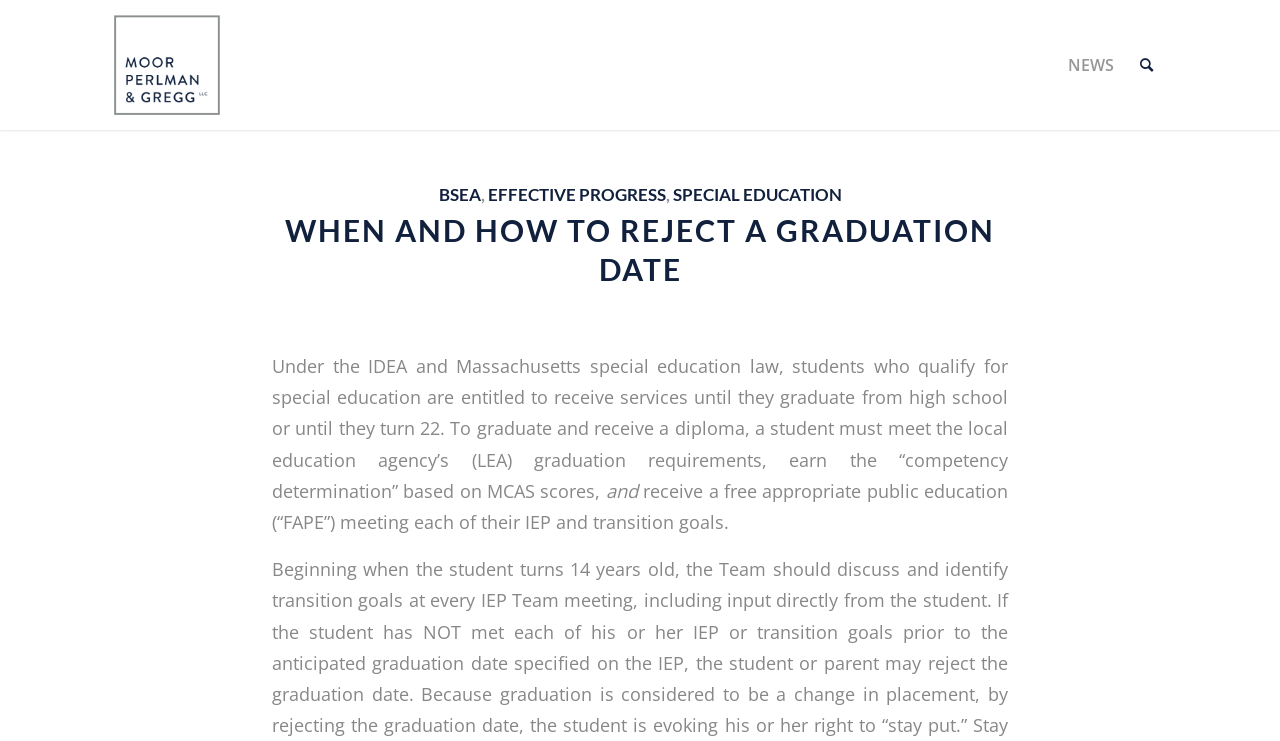Explain in detail what you observe on this webpage.

The webpage is about Effective Progress Archives, specifically focusing on special education and graduation requirements. At the top left, there is a logo and a link to Moor, Perlman & Gregg, LLC. On the top right, there are two menu items: "NEWS" and "Search". 

Below the top section, there is a header section that spans across the page. Within this section, there are four links: "BSEA", "EFFECTIVE PROGRESS", and "SPECIAL EDUCATION", which are separated by commas. 

Under the header section, there is a main article titled "WHEN AND HOW TO REJECT A GRADUATION DATE". The article discusses the rights of students who qualify for special education under the IDEA and Massachusetts special education law. The text explains that students are entitled to receive services until they graduate from high school or turn 22, and that they must meet the local education agency's graduation requirements and earn a "competency determination" based on MCAS scores. Additionally, the article mentions that students should receive a free appropriate public education (“FAPE”) meeting to discuss their IEP and transition goals.